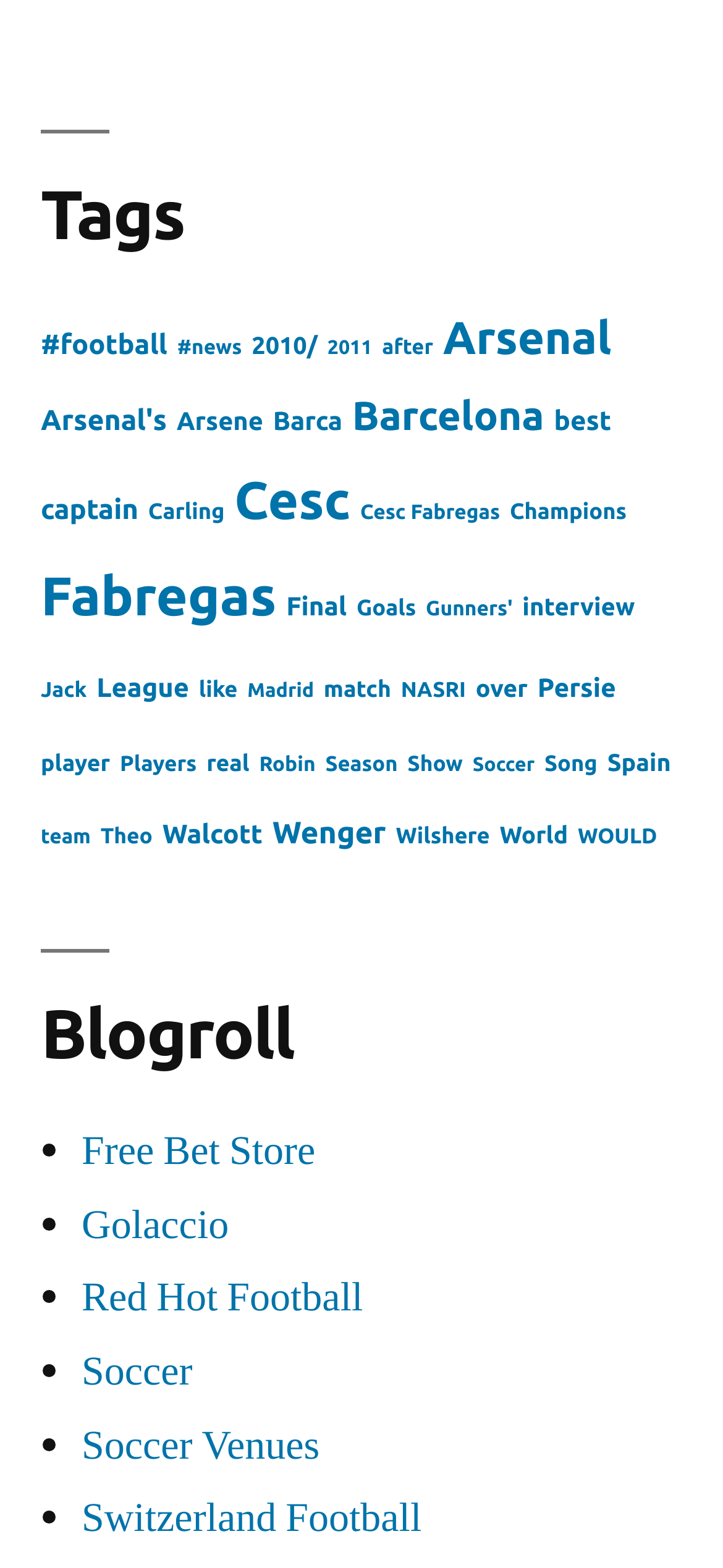Provide the bounding box coordinates for the area that should be clicked to complete the instruction: "Click on the '#football' tag".

[0.056, 0.21, 0.231, 0.23]